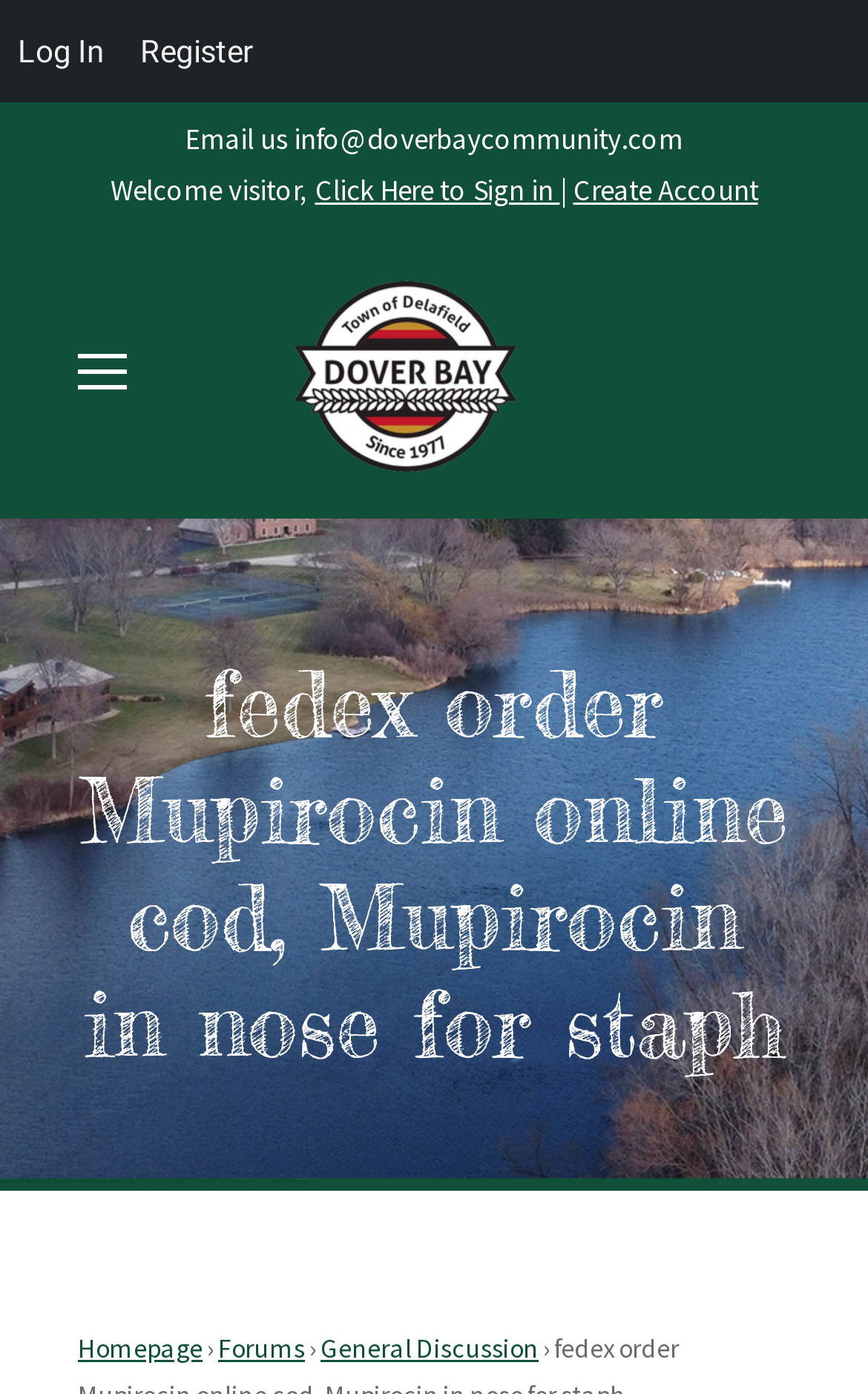Based on the image, provide a detailed and complete answer to the question: 
What is the purpose of the 'Click Here to Sign in' link?

The 'Click Here to Sign in' link is likely used to allow users to sign in to their accounts on the website. This is inferred from the text of the link and its proximity to the 'Welcome visitor' message and the 'Create Account' link.